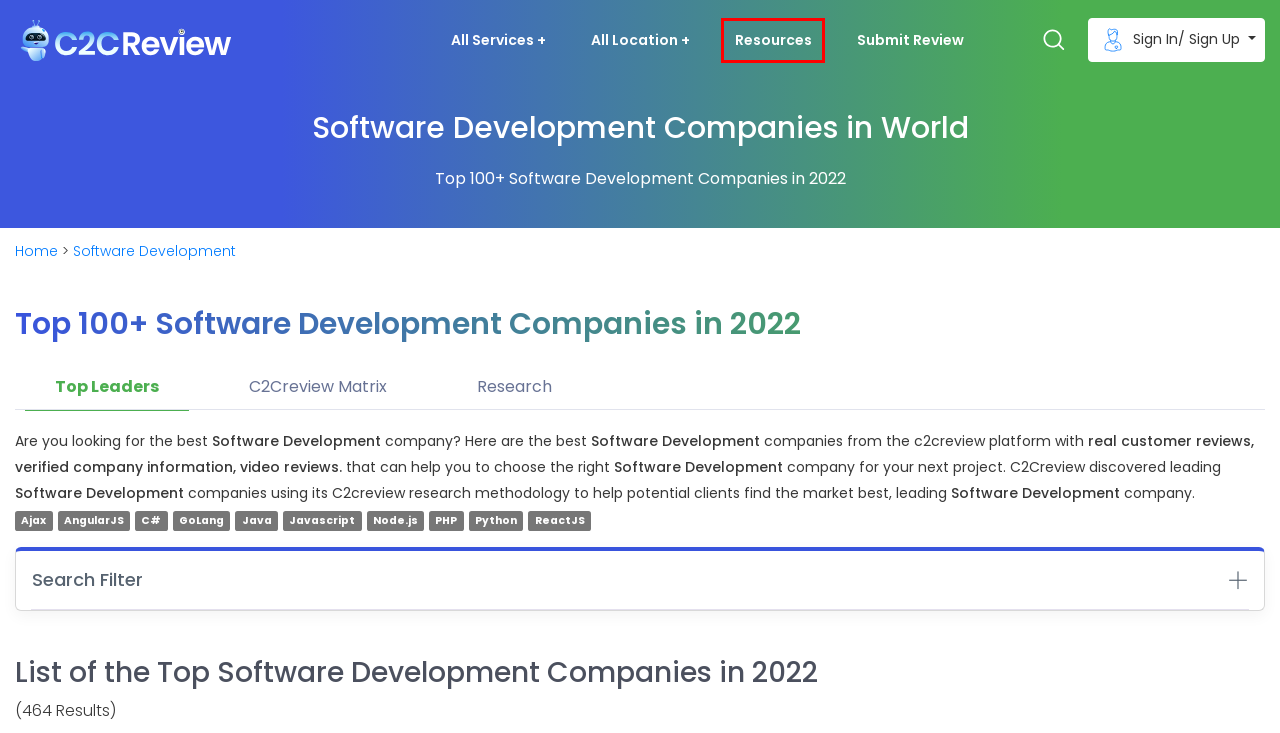Evaluate the webpage screenshot and identify the element within the red bounding box. Select the webpage description that best fits the new webpage after clicking the highlighted element. Here are the candidates:
A. Resources
B. Award-winning Web Development Agency | United Web Developers
C. Pricing
D. iSummation Technologies Pvt Ltd. Profile
E. Lucentasolutions Profile
F. C2C & B2B Review & Ratings Platform
G. Terms and Conditions
H. Dev Technosys Profile

A